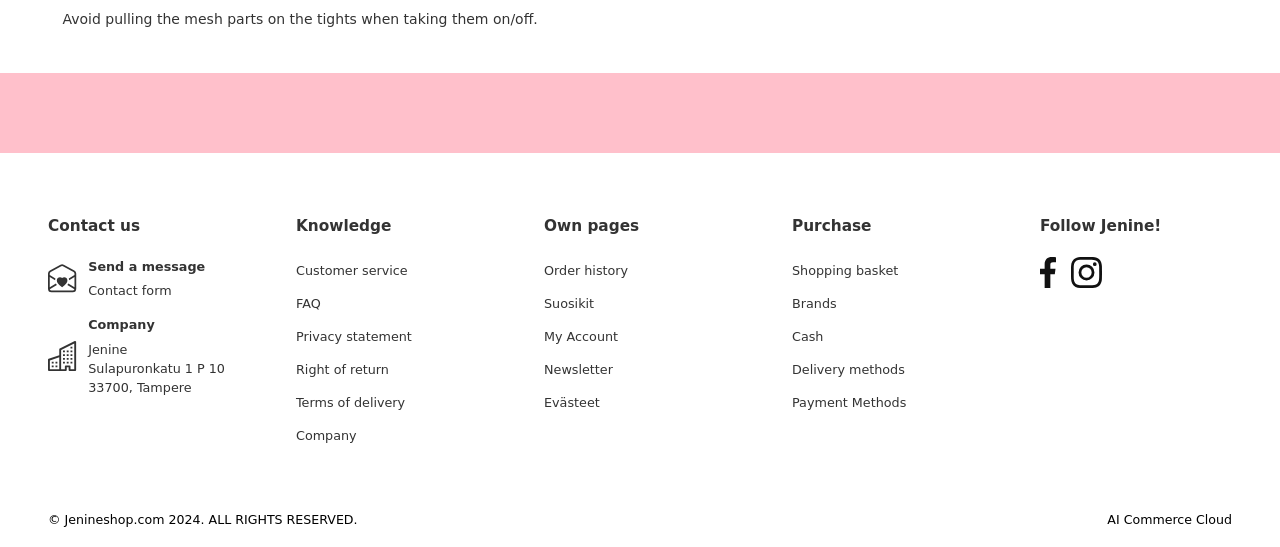Could you provide the bounding box coordinates for the portion of the screen to click to complete this instruction: "View customer service"?

[0.231, 0.481, 0.318, 0.508]